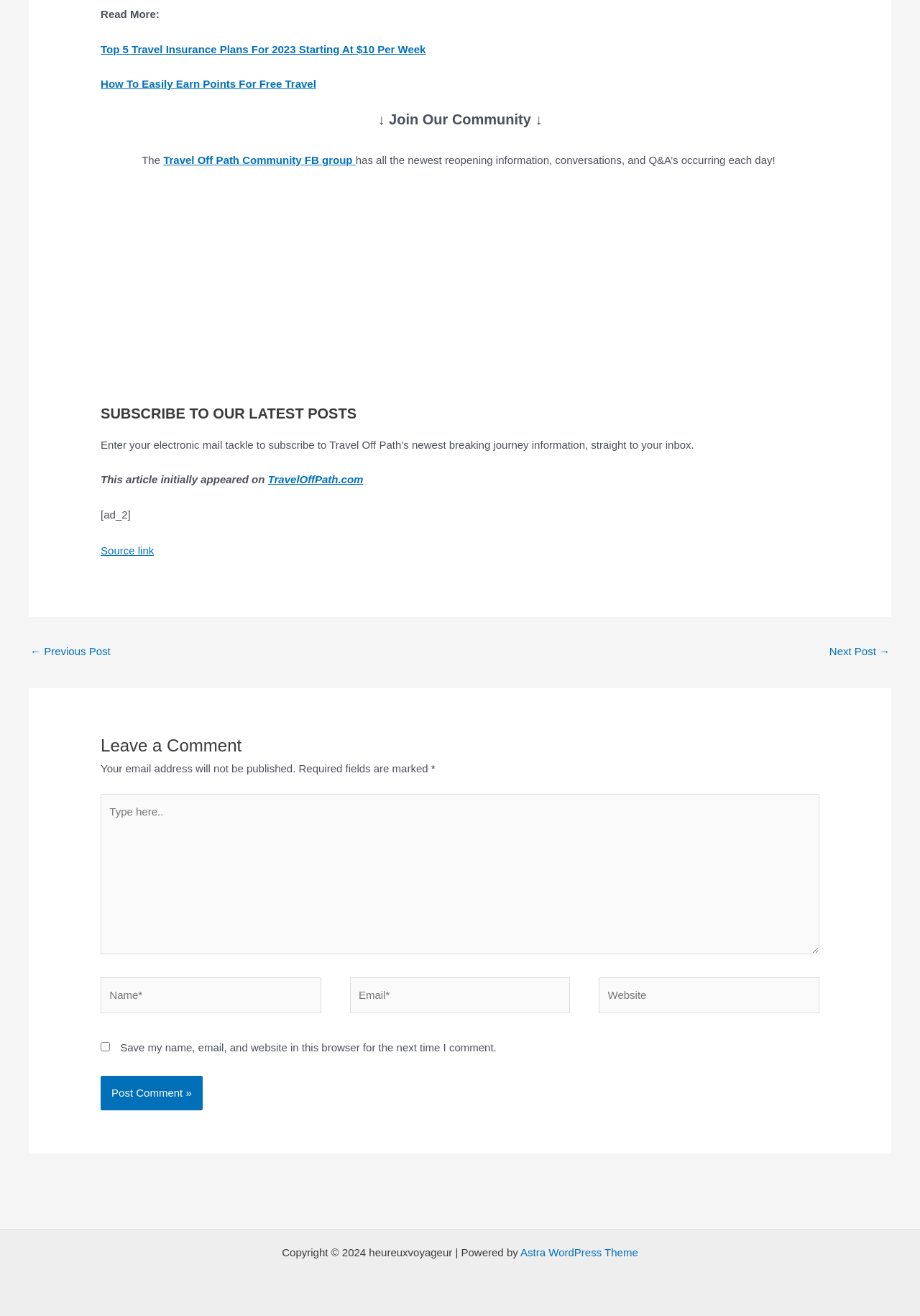What is the required information to leave a comment on the webpage? Observe the screenshot and provide a one-word or short phrase answer.

Name and Email